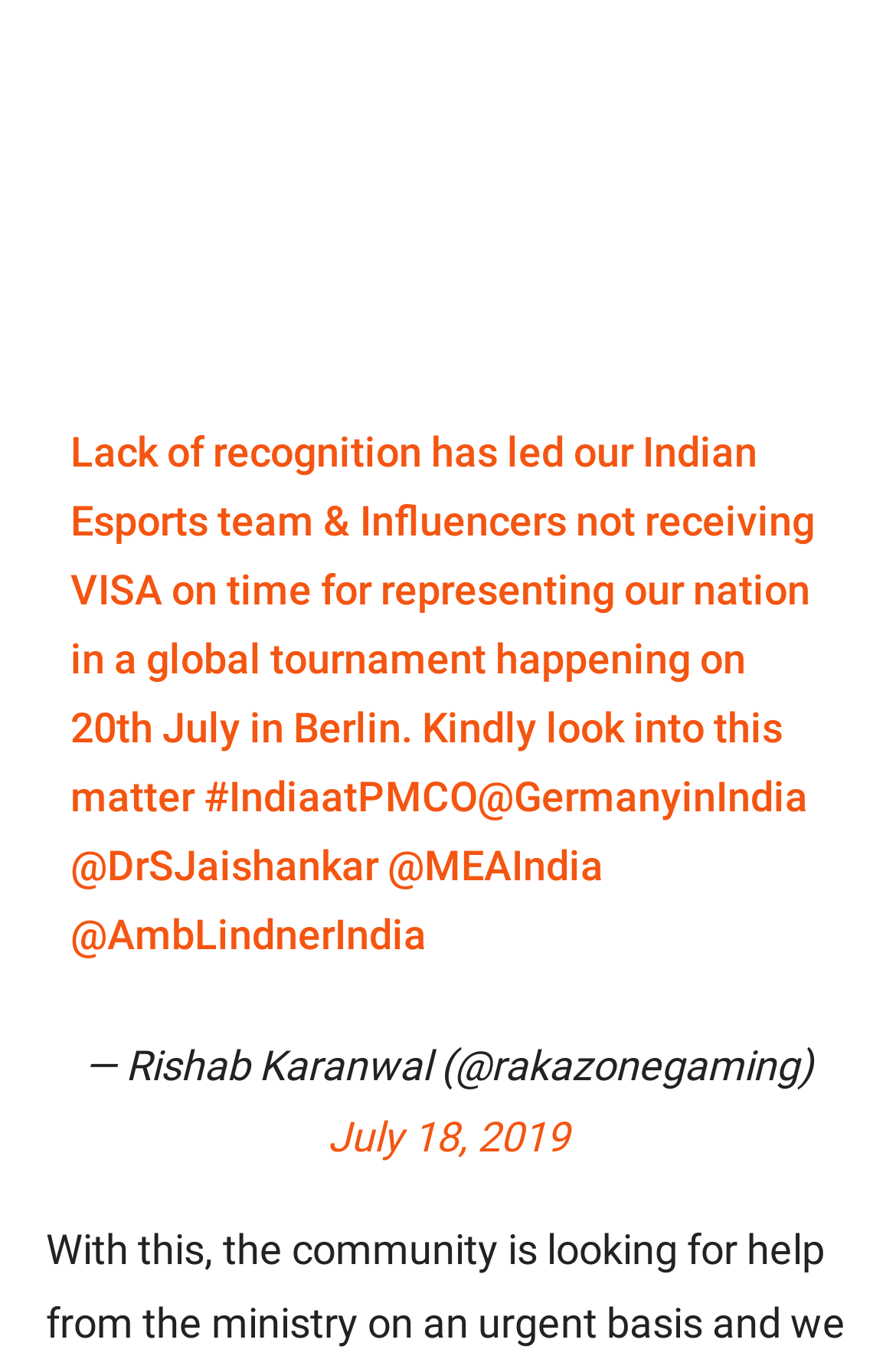Who is the tweet addressed to?
Please craft a detailed and exhaustive response to the question.

The tweet is addressed to multiple people, including @GermanyinIndia, @DrSJaishankar, @MEAIndia, and @AmbLindnerIndia, as indicated by the links in the blockquote text.